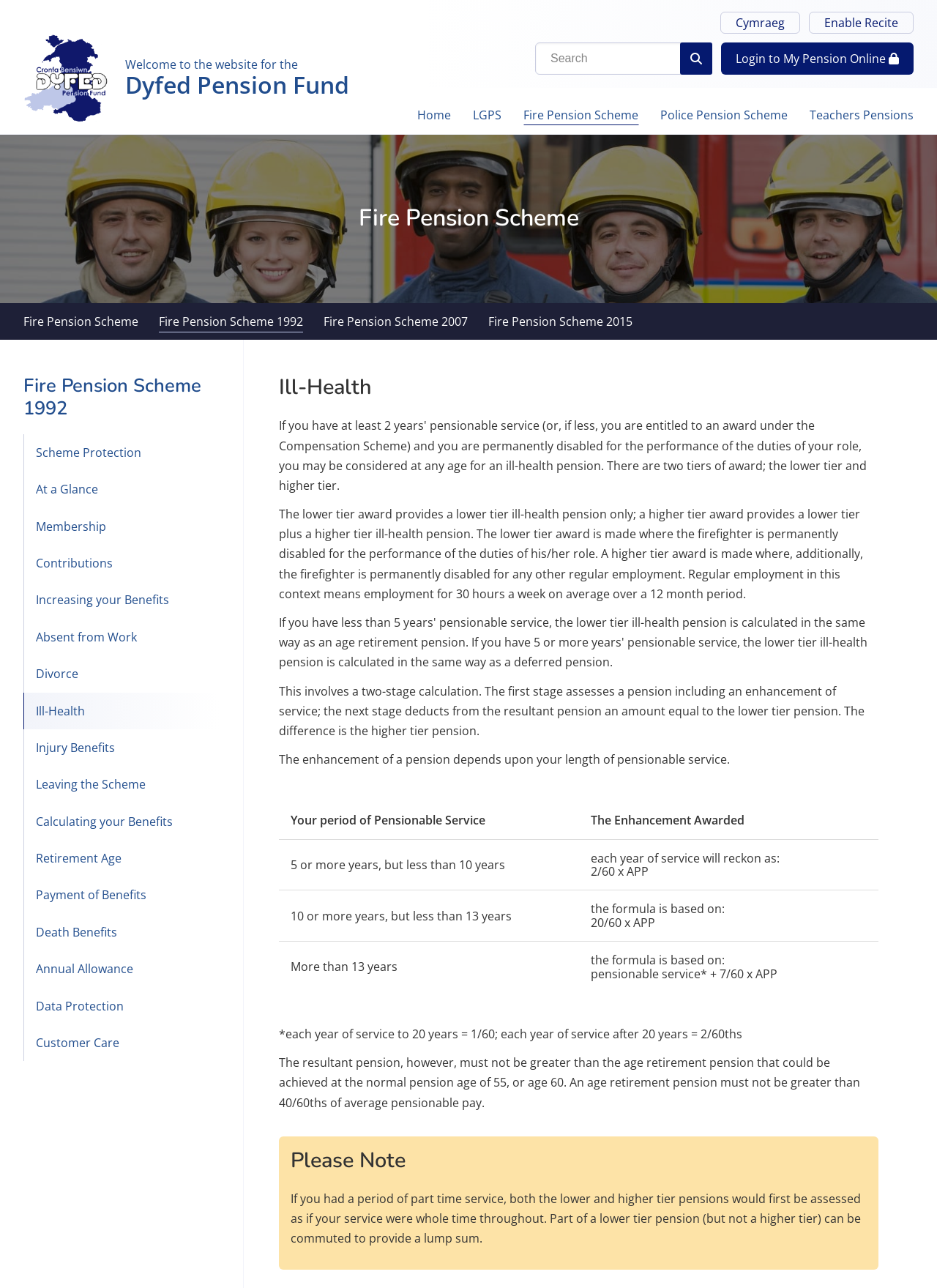Indicate the bounding box coordinates of the element that must be clicked to execute the instruction: "Read about Ill-Health". The coordinates should be given as four float numbers between 0 and 1, i.e., [left, top, right, bottom].

[0.298, 0.291, 0.938, 0.311]